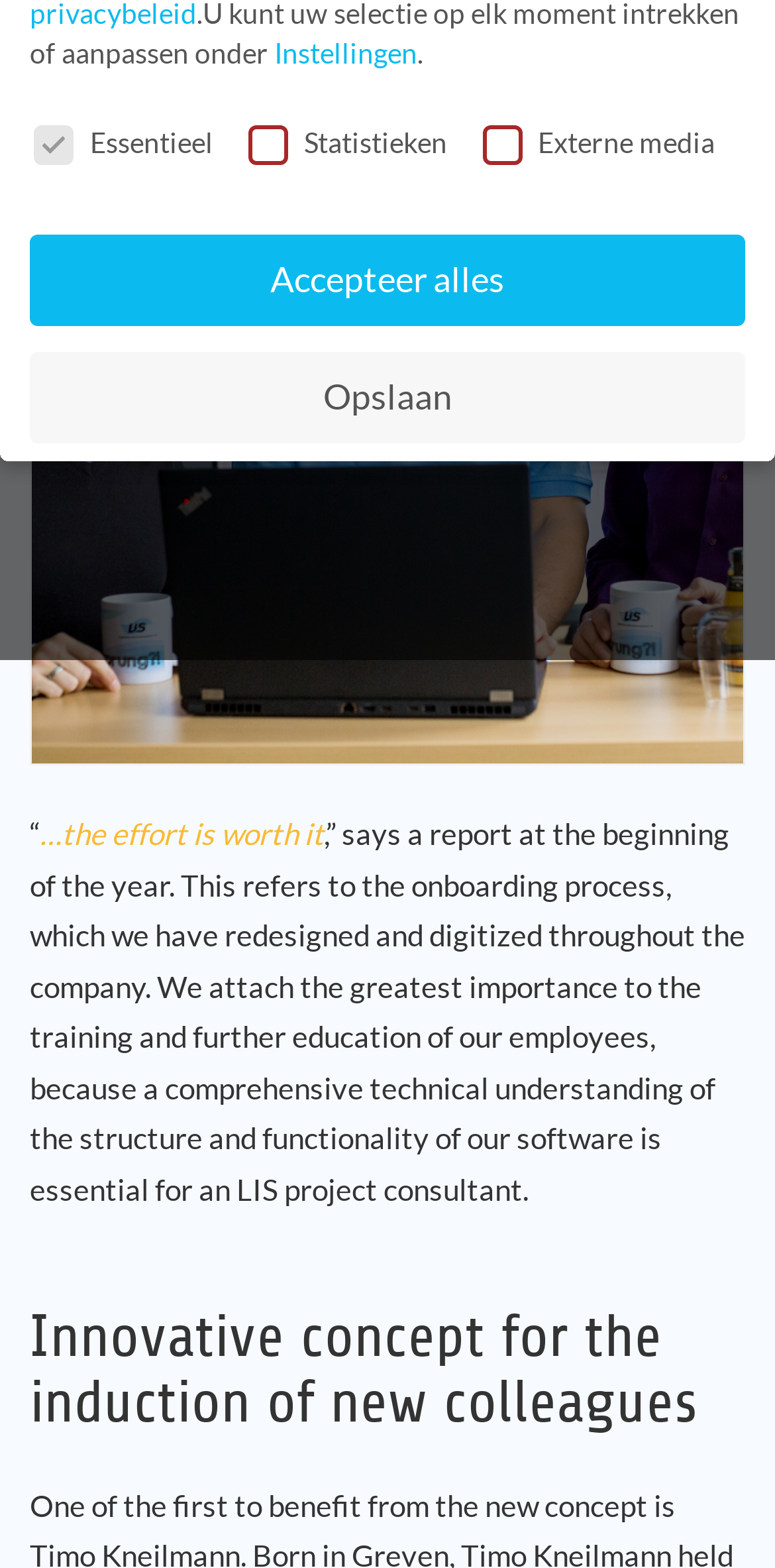Predict the bounding box coordinates of the UI element that matches this description: "Persoonlijke privacy instellingen". The coordinates should be in the format [left, top, right, bottom] with each value between 0 and 1.

[0.038, 0.299, 0.962, 0.358]